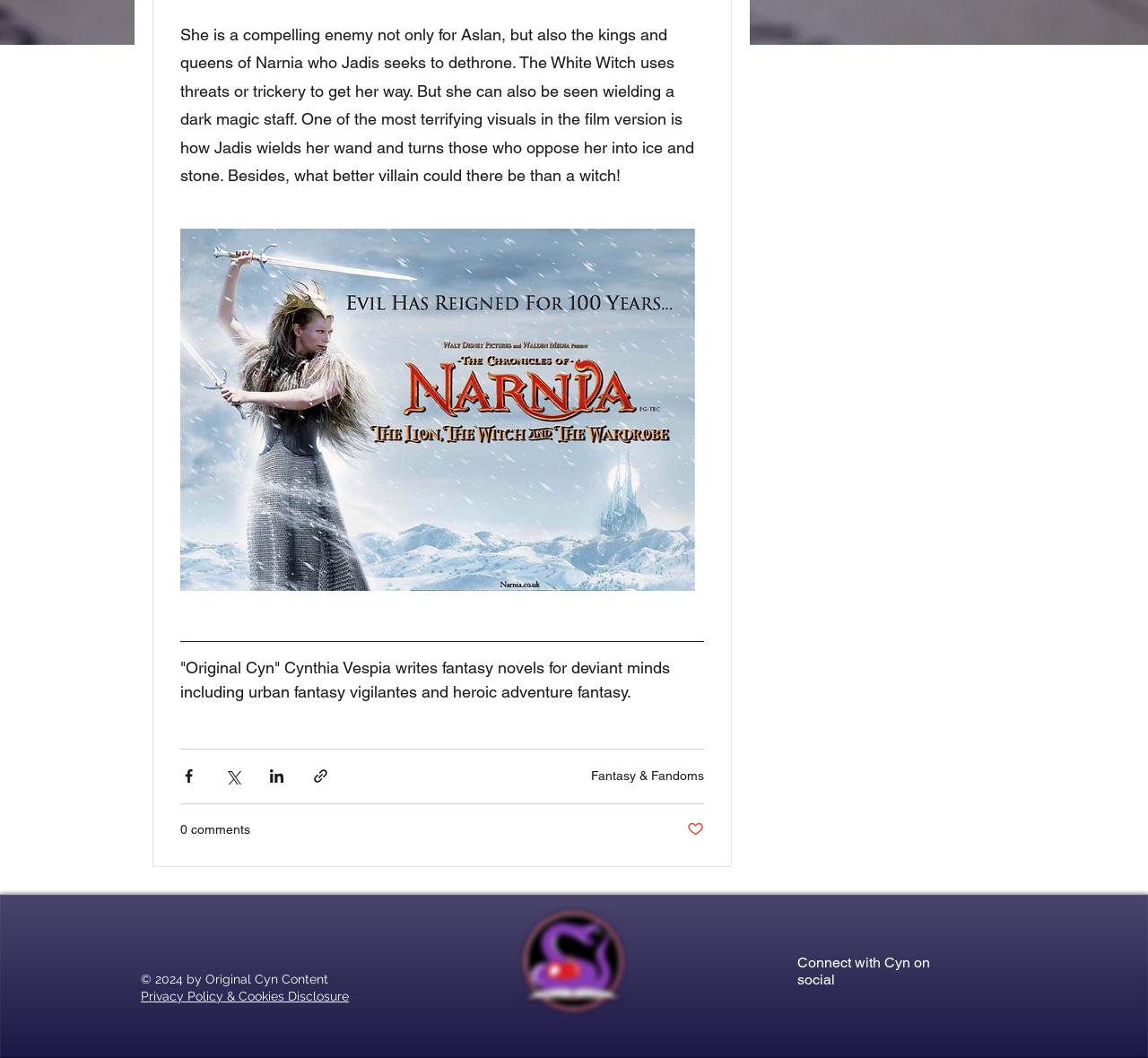What is the name of the fantasy category?
Respond with a short answer, either a single word or a phrase, based on the image.

Fantasy & Fandoms